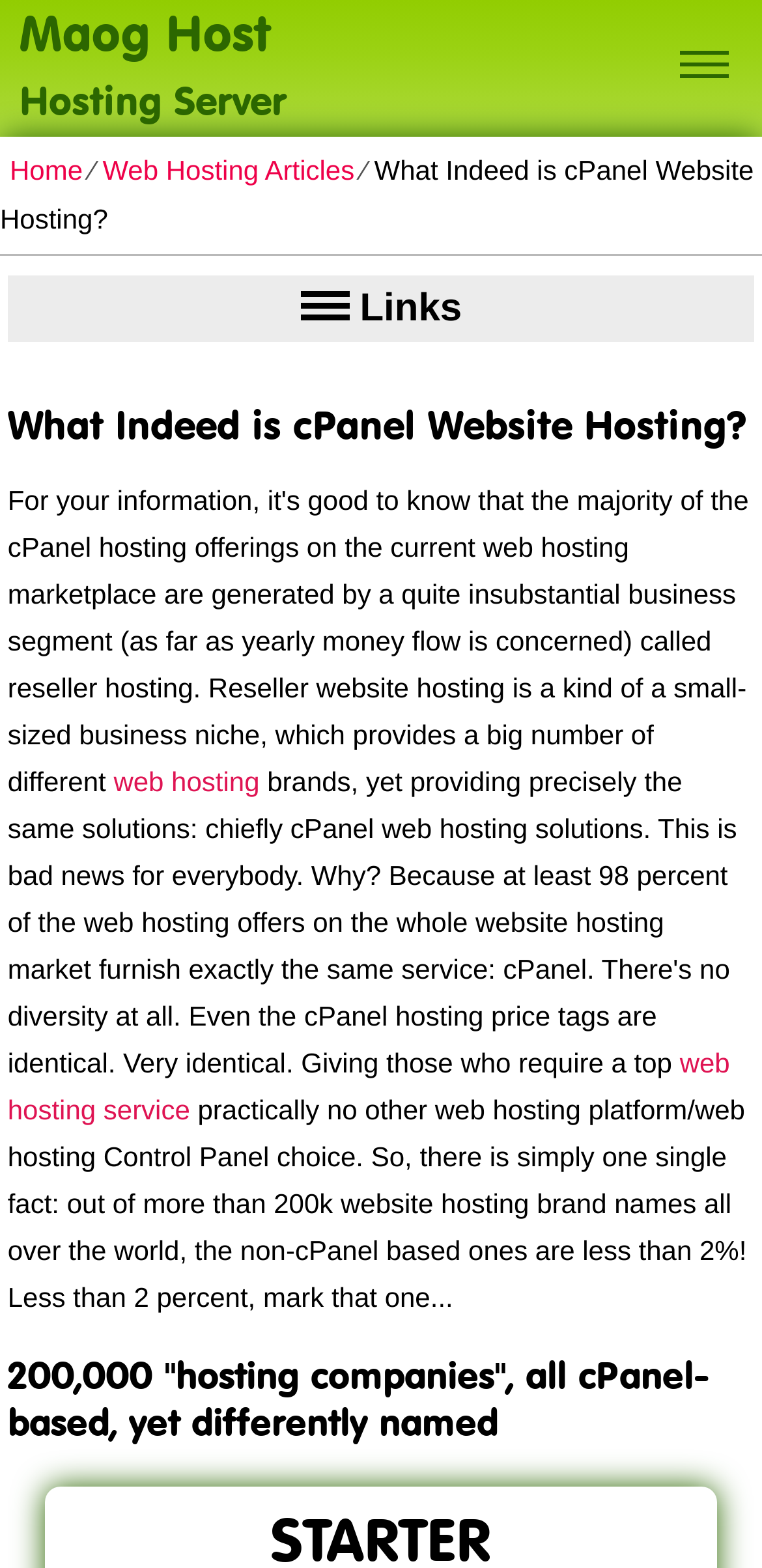Determine the bounding box coordinates for the HTML element mentioned in the following description: "Home". The coordinates should be a list of four floats ranging from 0 to 1, represented as [left, top, right, bottom].

[0.0, 0.098, 0.109, 0.118]